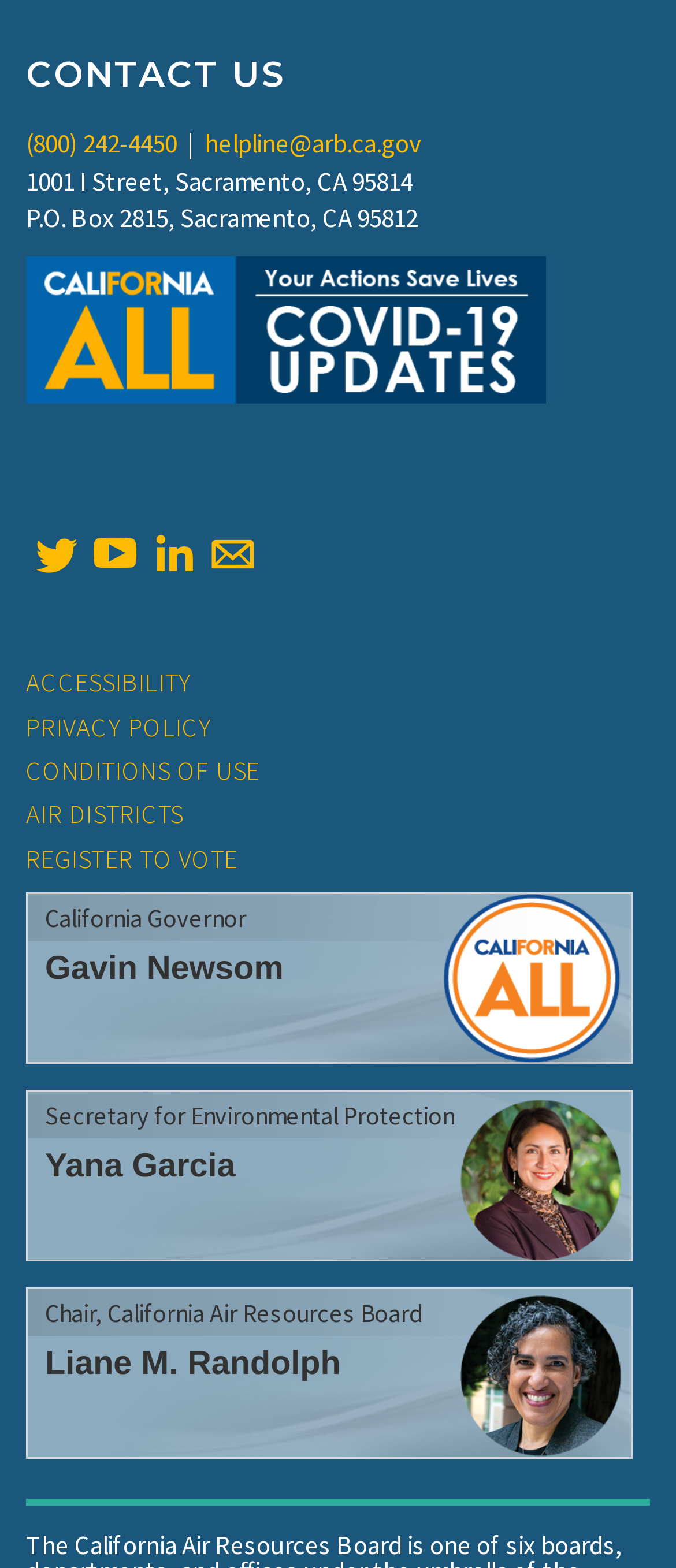What is the address of the office?
Based on the image, answer the question in a detailed manner.

The address of the office is located on the top section of the webpage, below the phone number and email address, and is written as '1001 I Street, Sacramento, CA 95814'.